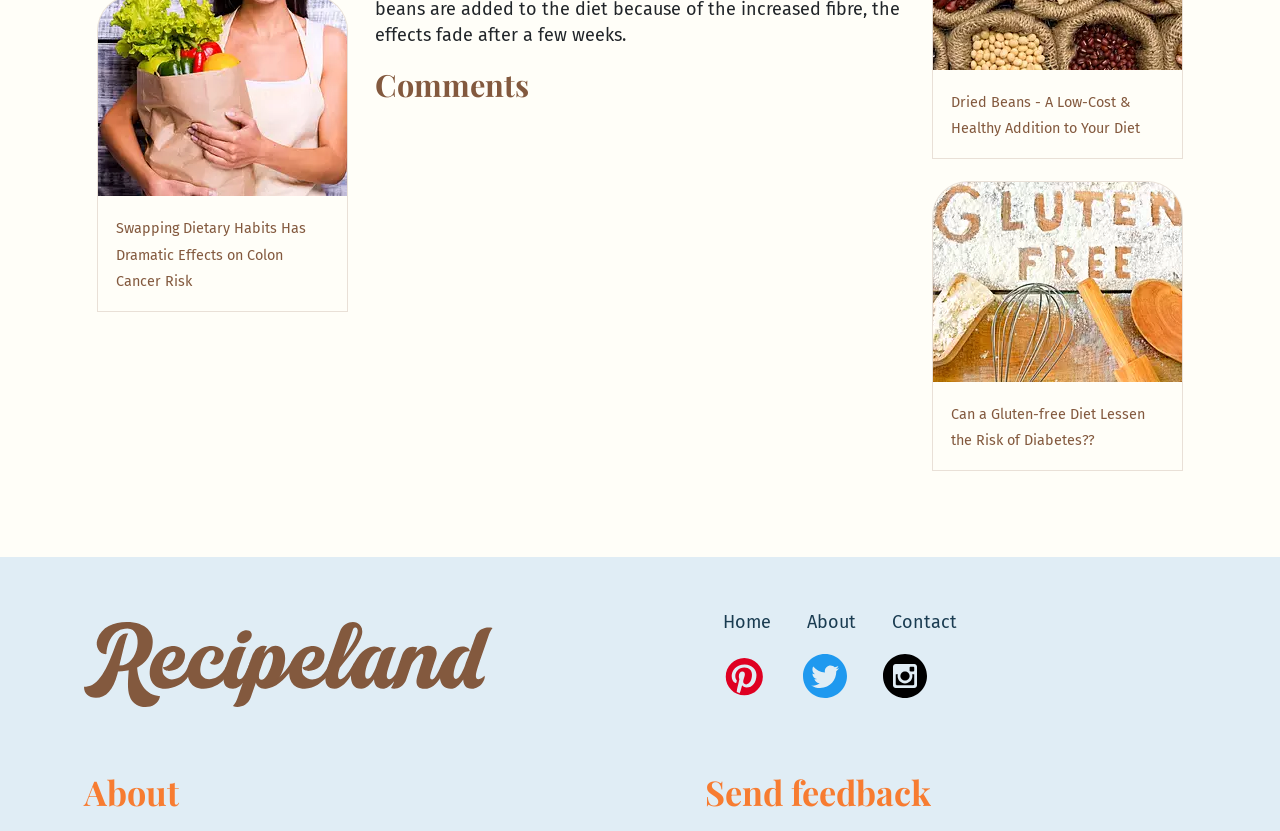Indicate the bounding box coordinates of the element that must be clicked to execute the instruction: "View the about page". The coordinates should be given as four float numbers between 0 and 1, i.e., [left, top, right, bottom].

None